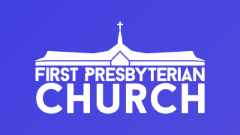Give a one-word or short phrase answer to the question: 
What is written in large, white letters?

FIRST PRESBYTERIAN CHURCH